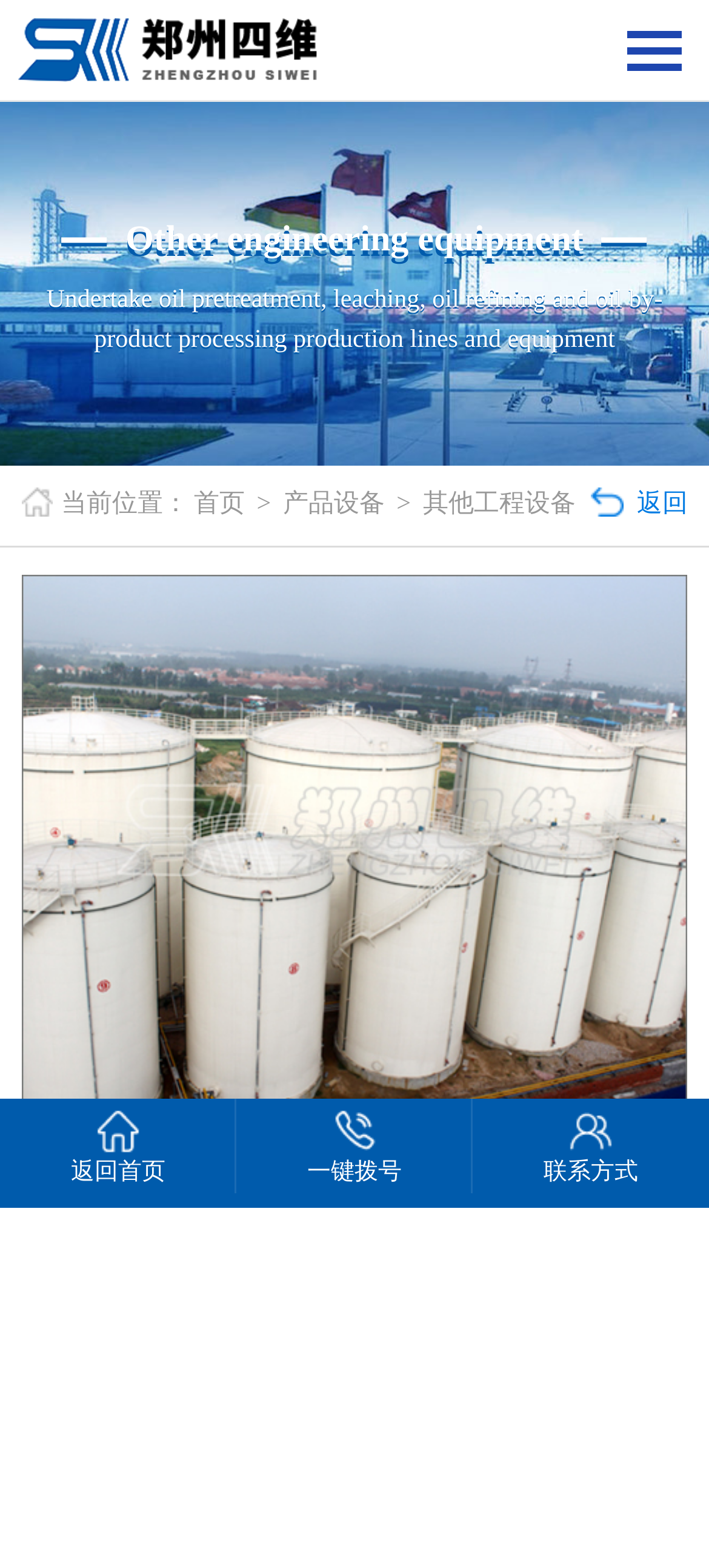Analyze the image and provide a detailed answer to the question: What is the main product of this company?

Based on the image with the description 'Oil storage tank' and the text 'Undertake oil pretreatment, leaching, oil refining and oil by-product processing production lines and equipment', it can be inferred that the main product of this company is related to oil storage tanks.